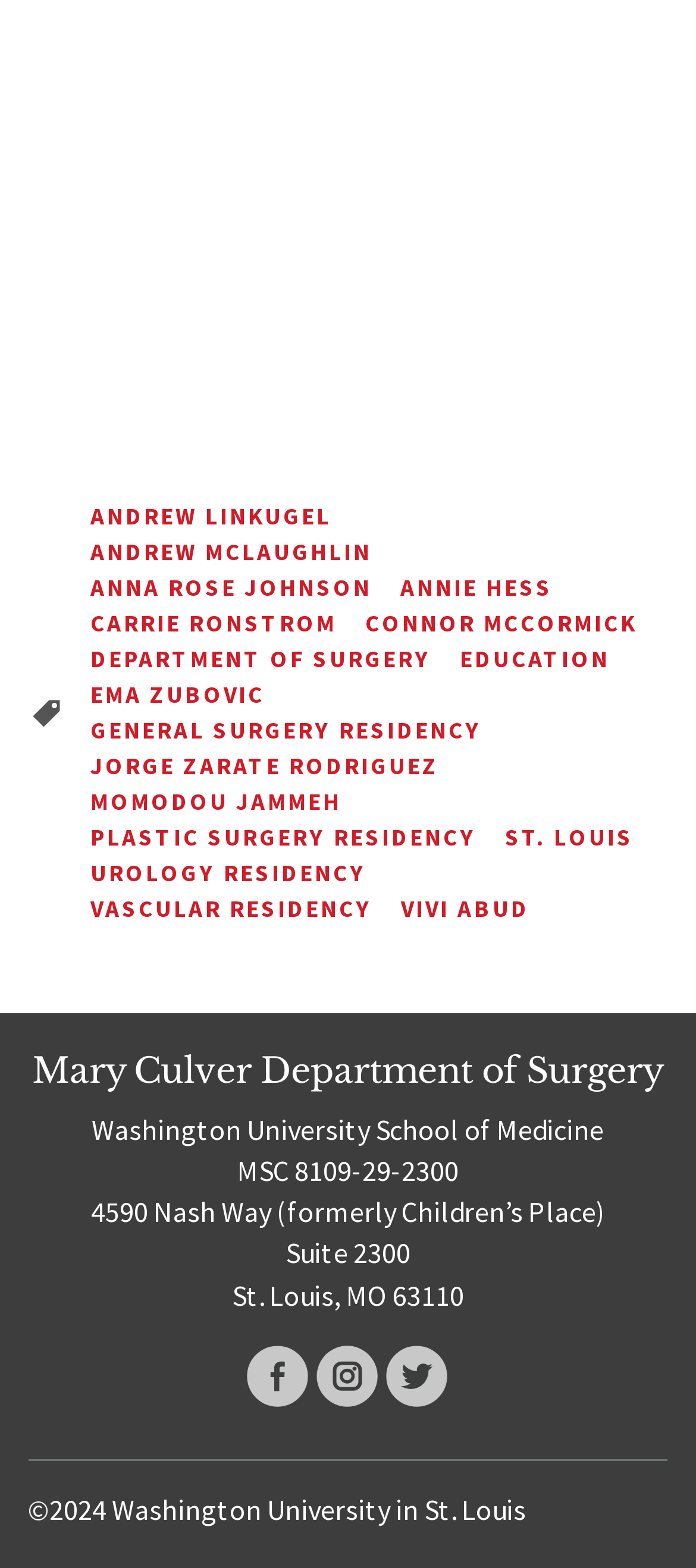Please locate the bounding box coordinates for the element that should be clicked to achieve the following instruction: "Follow the department on Facebook". Ensure the coordinates are given as four float numbers between 0 and 1, i.e., [left, top, right, bottom].

[0.355, 0.858, 0.445, 0.897]